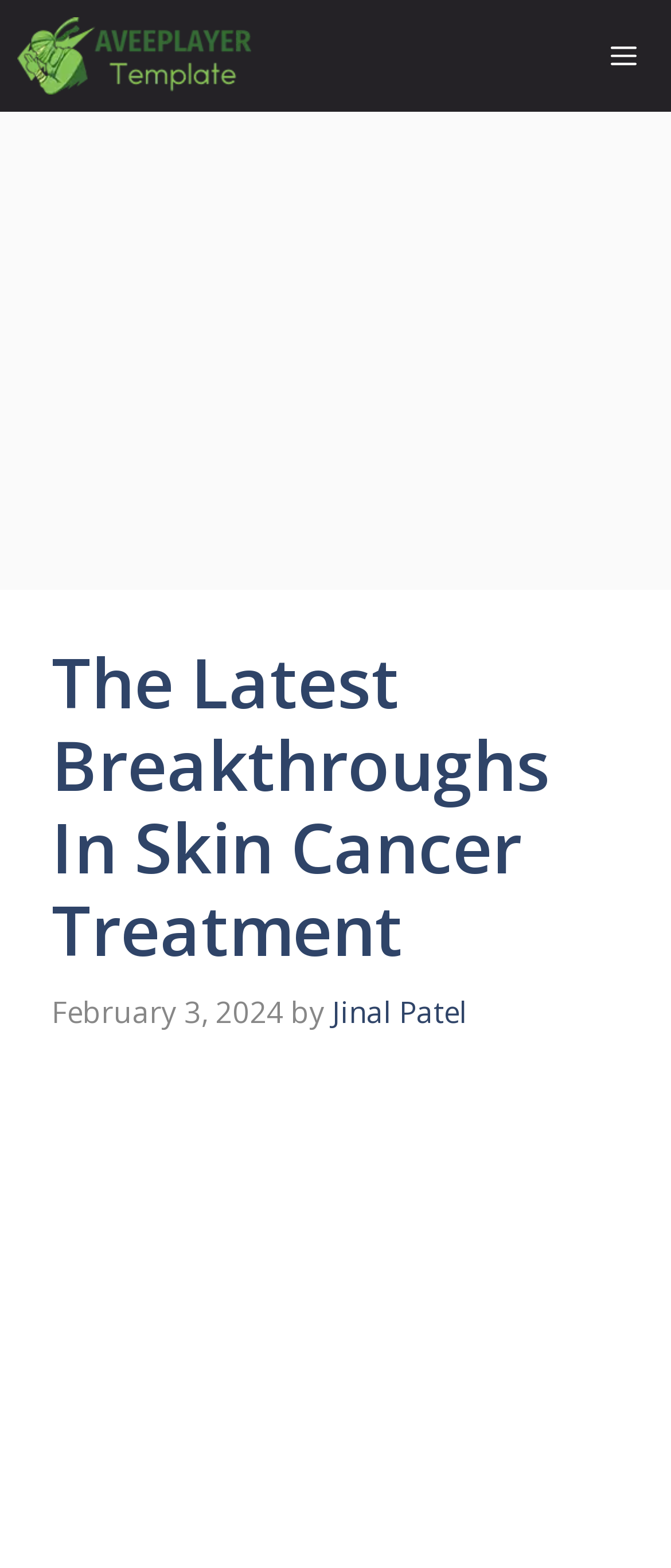Extract the text of the main heading from the webpage.

The Latest Breakthroughs In Skin Cancer Treatment